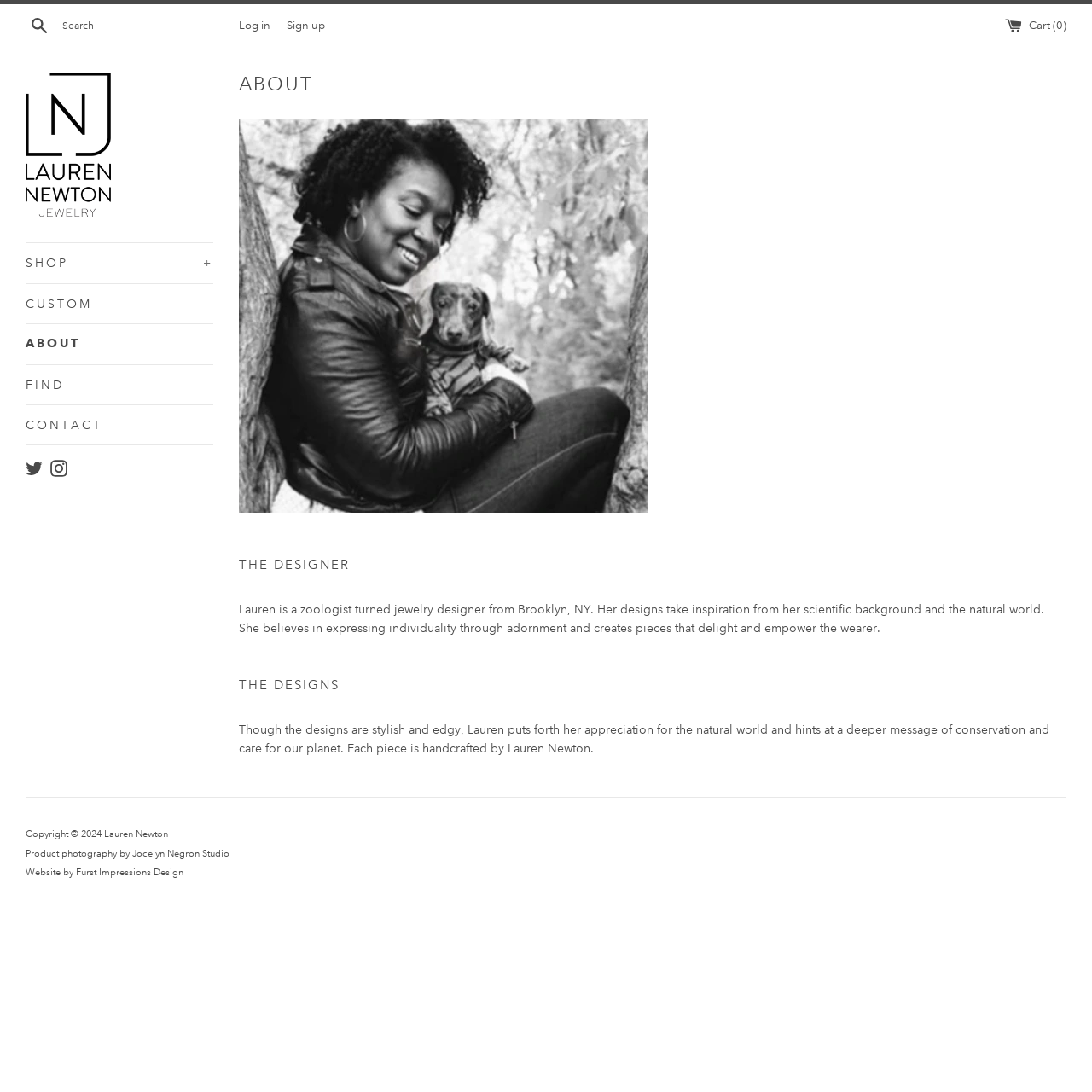Identify the bounding box for the UI element described as: "Log in". The coordinates should be four float numbers between 0 and 1, i.e., [left, top, right, bottom].

[0.219, 0.017, 0.248, 0.029]